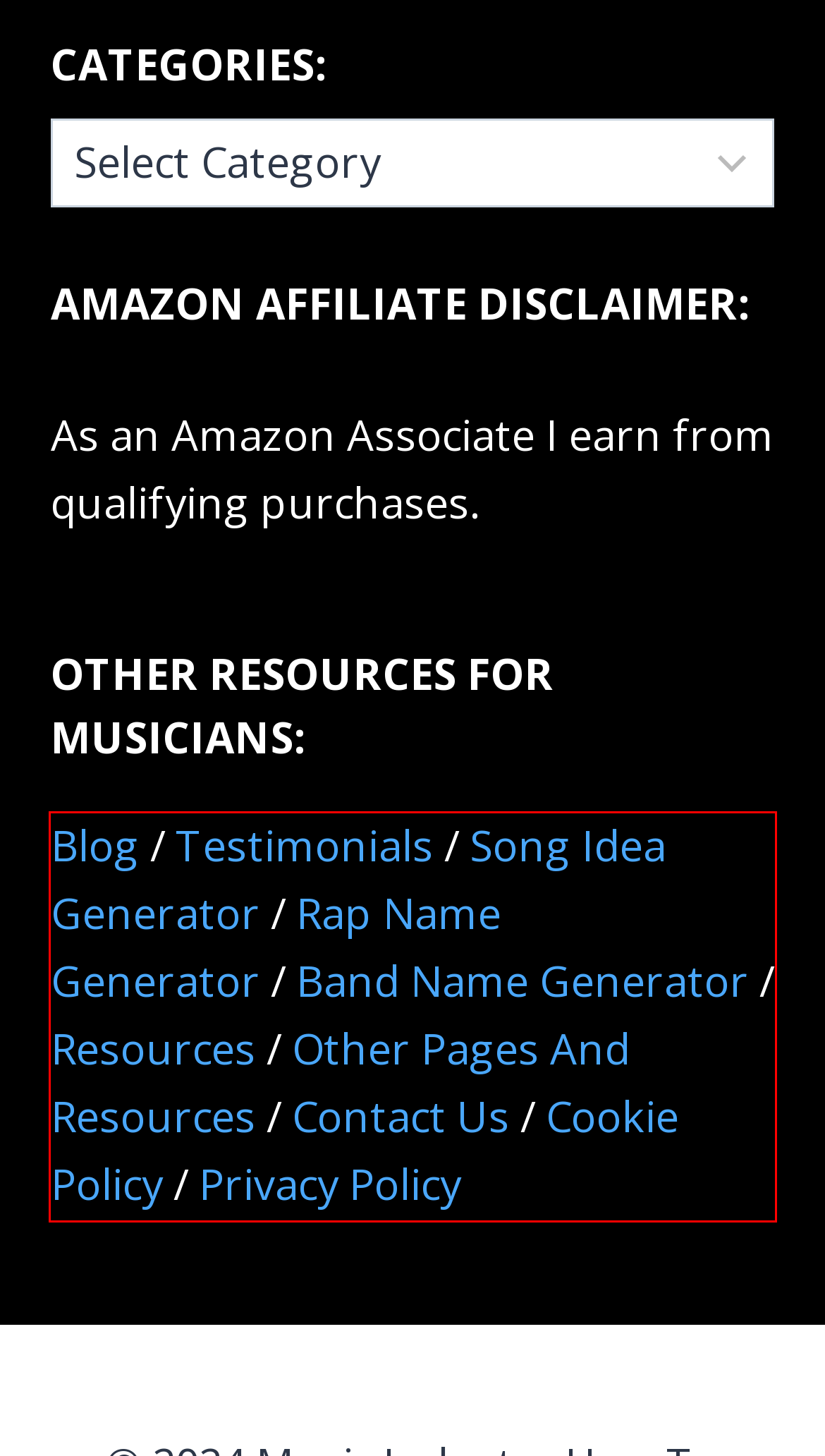Using the provided screenshot, read and generate the text content within the red-bordered area.

Blog / Testimonials / Song Idea Generator / Rap Name Generator / Band Name Generator / Resources / Other Pages And Resources / Contact Us / Cookie Policy / Privacy Policy